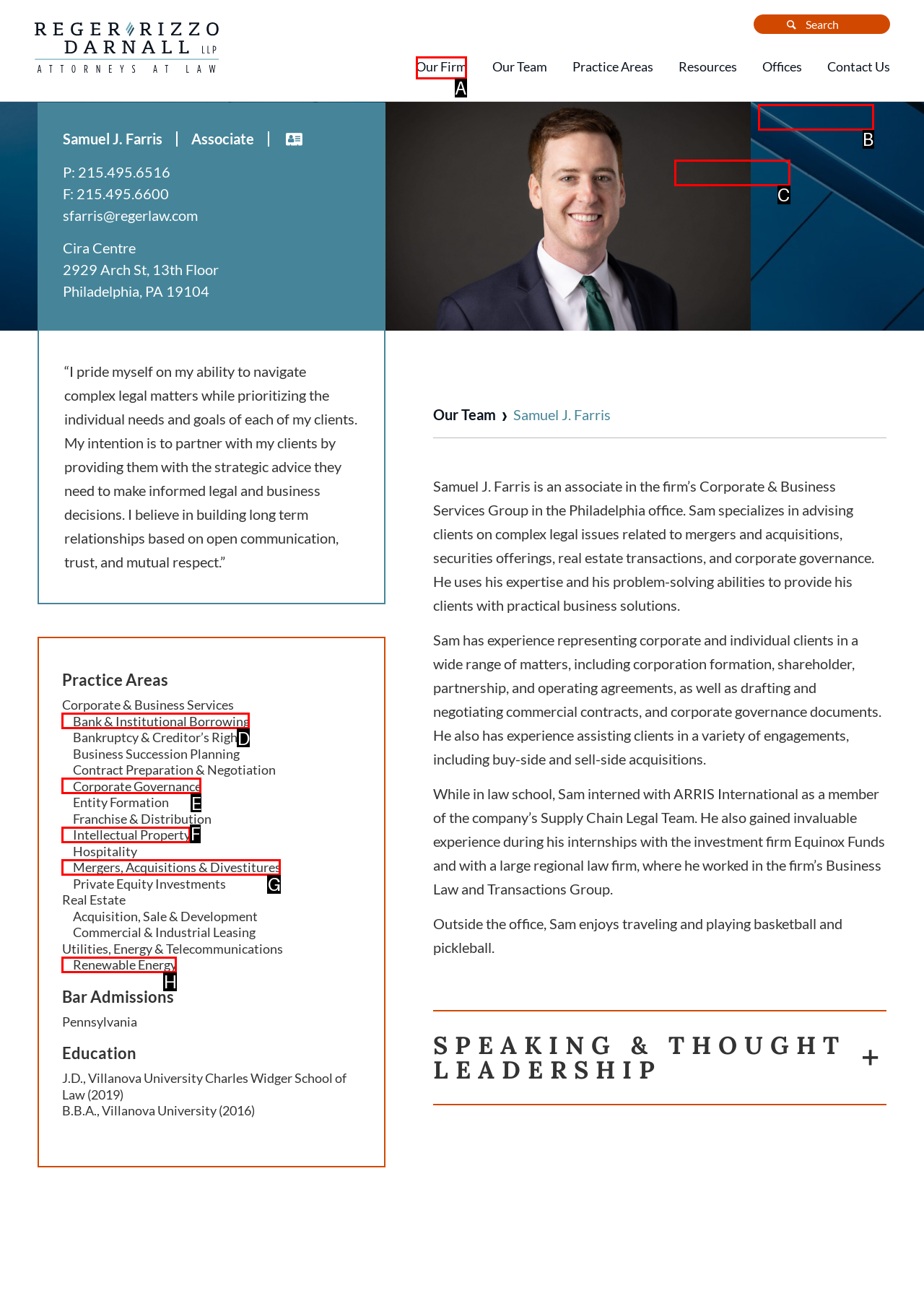Pick the HTML element that should be clicked to execute the task: Go to Our Firm page
Respond with the letter corresponding to the correct choice.

A